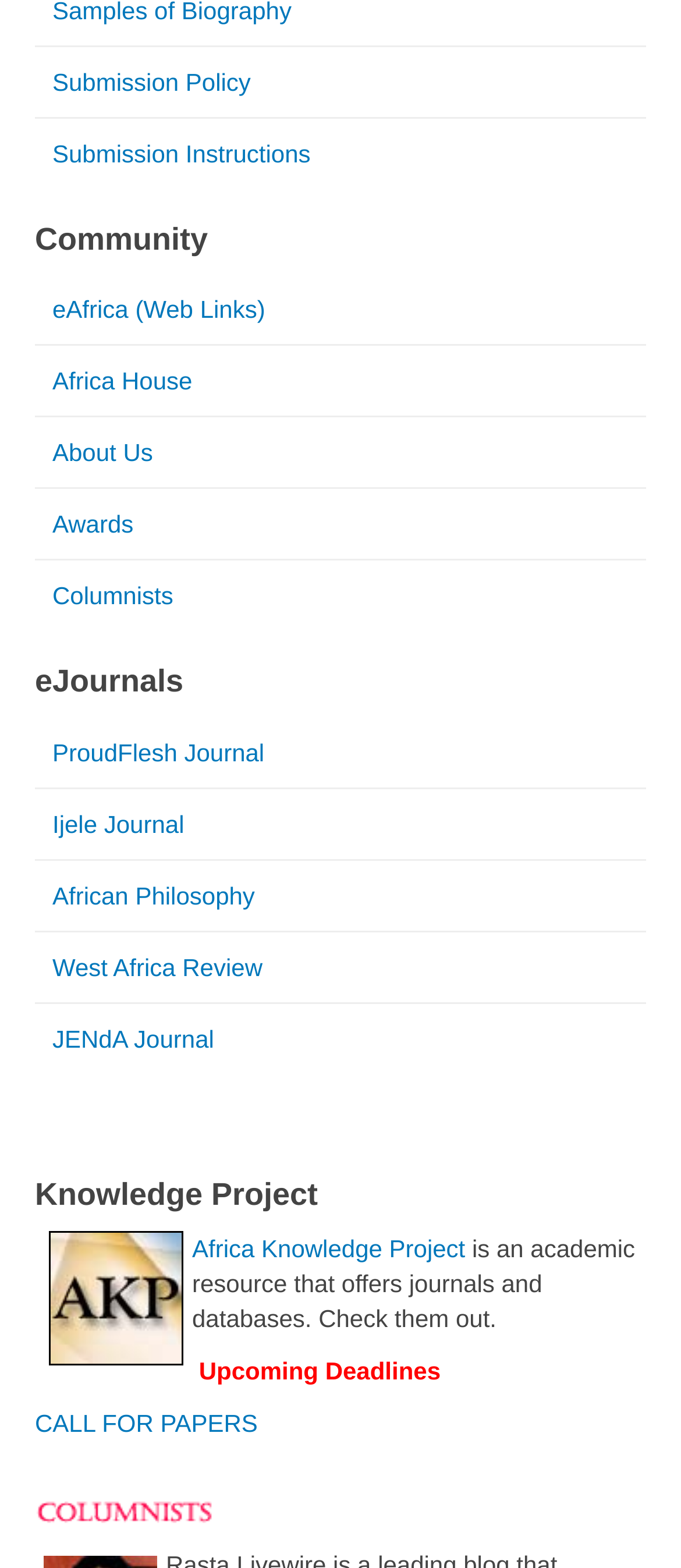Provide a one-word or one-phrase answer to the question:
What is the heading above the 'eAfrica (Web Links)' link?

Community